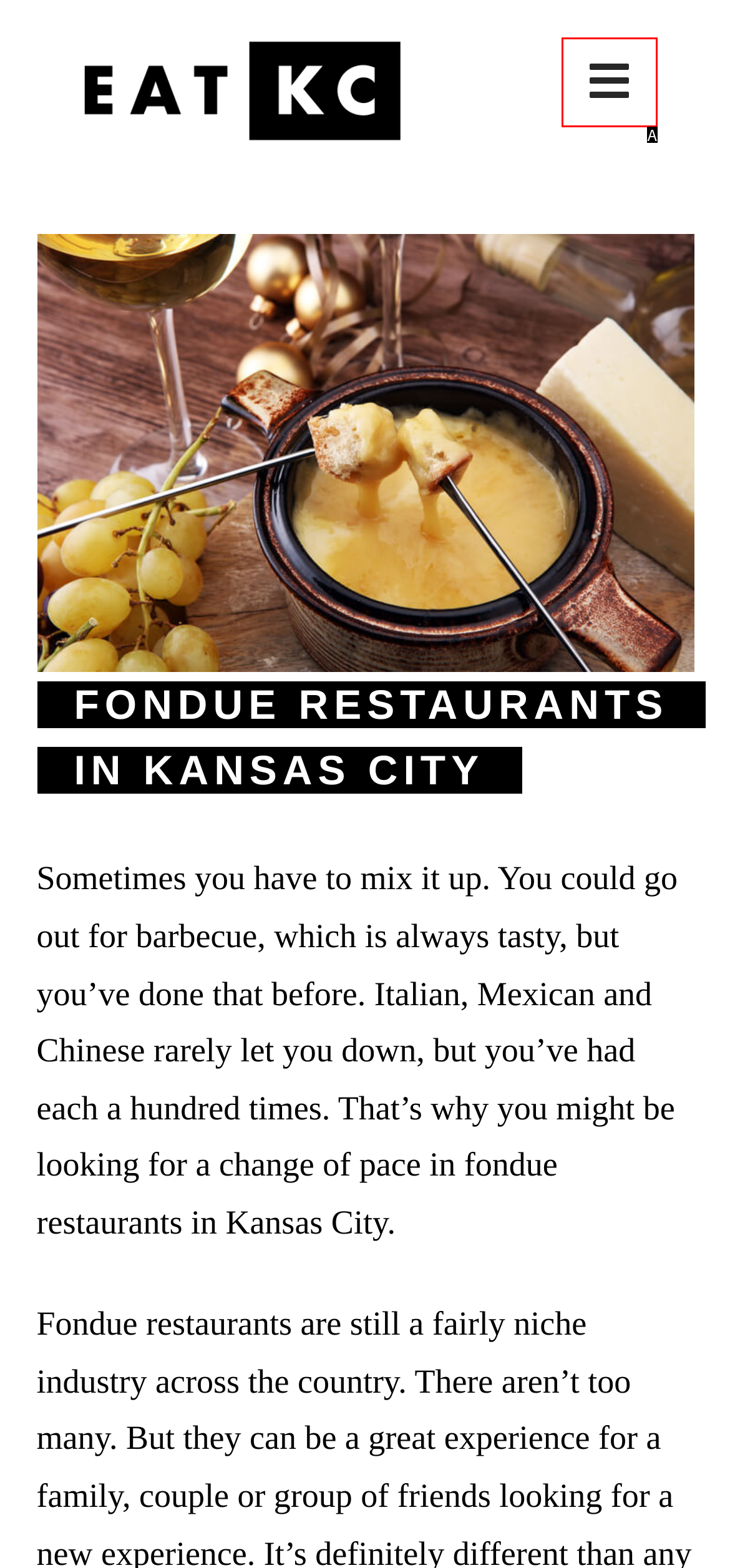From the description: Navigation, select the HTML element that fits best. Reply with the letter of the appropriate option.

A